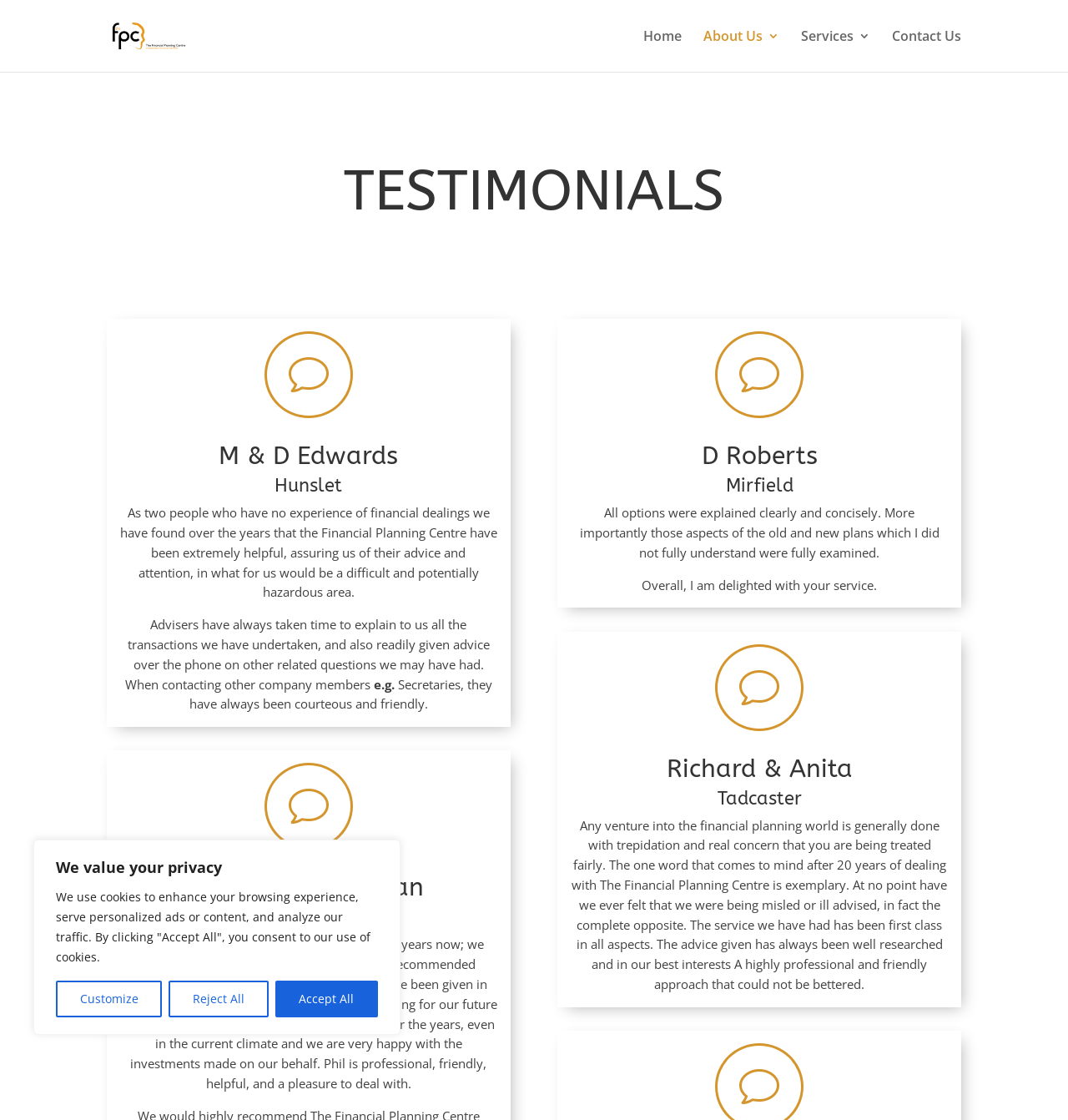Please determine the bounding box coordinates of the element to click in order to execute the following instruction: "Click the Home link". The coordinates should be four float numbers between 0 and 1, specified as [left, top, right, bottom].

[0.602, 0.027, 0.638, 0.064]